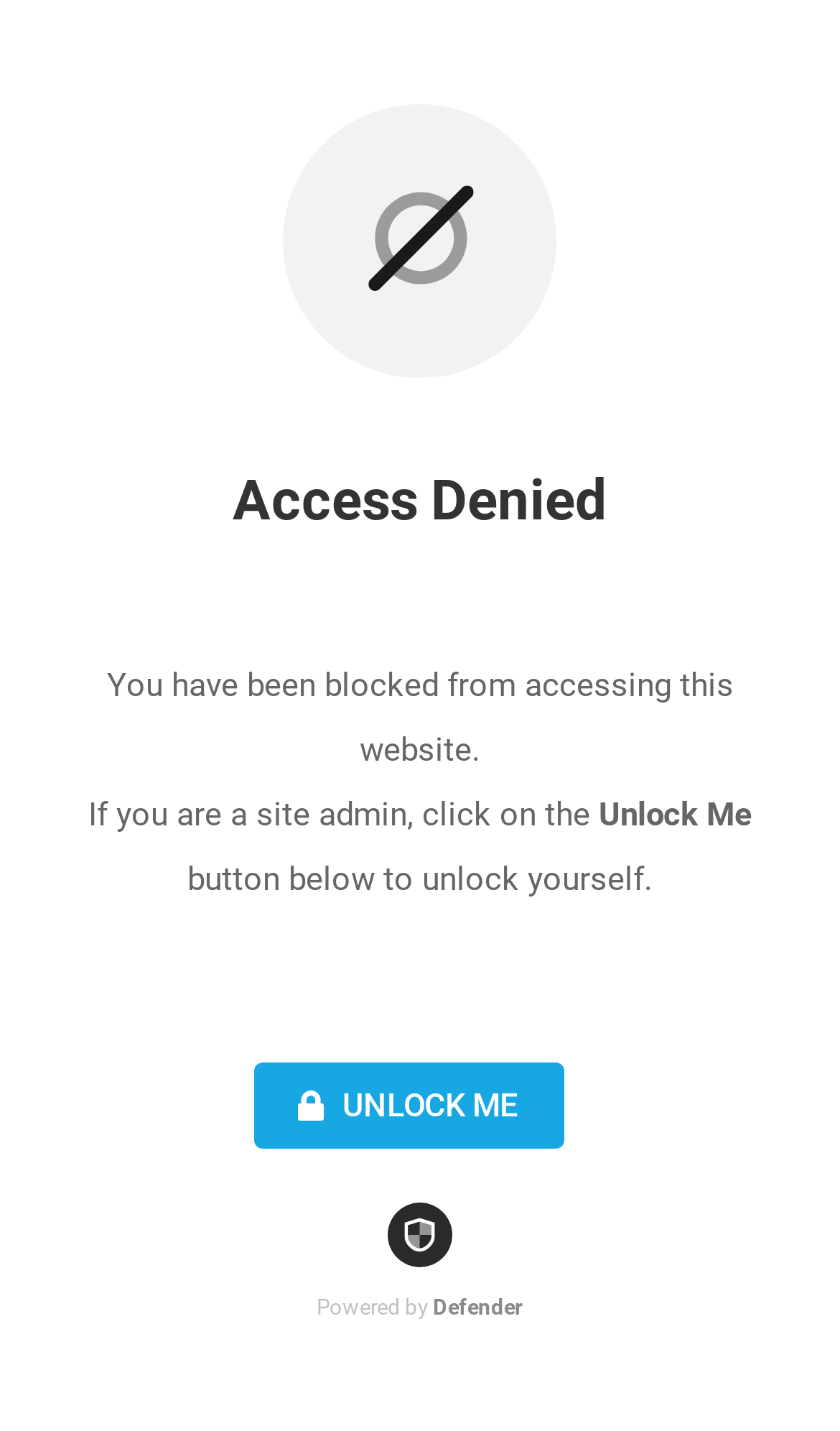Please respond to the question with a concise word or phrase:
What is the purpose of the Unlock Me button?

To unlock access